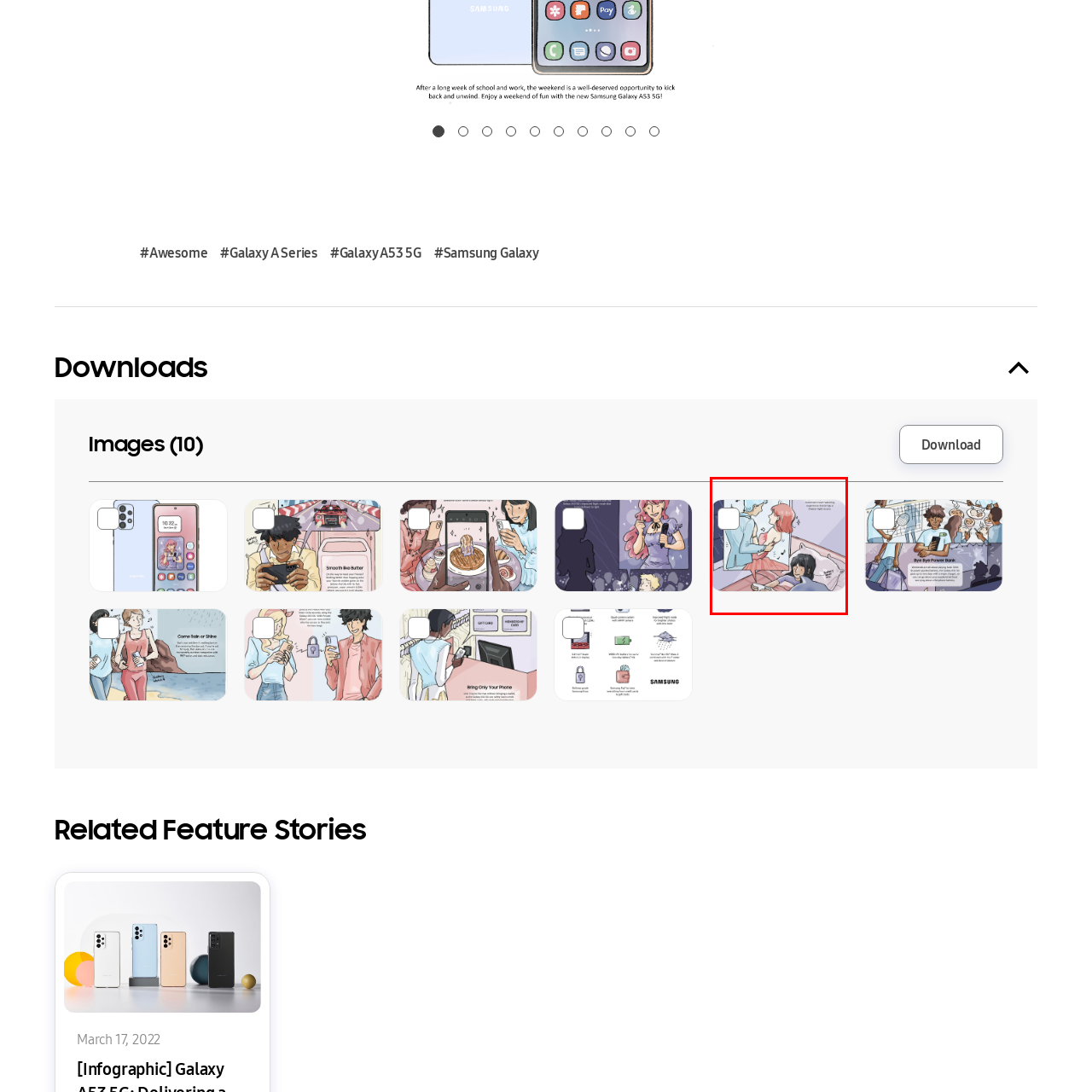What is the individual holding?
Analyze the image inside the red bounding box and provide a one-word or short-phrase answer to the question.

gaming controller